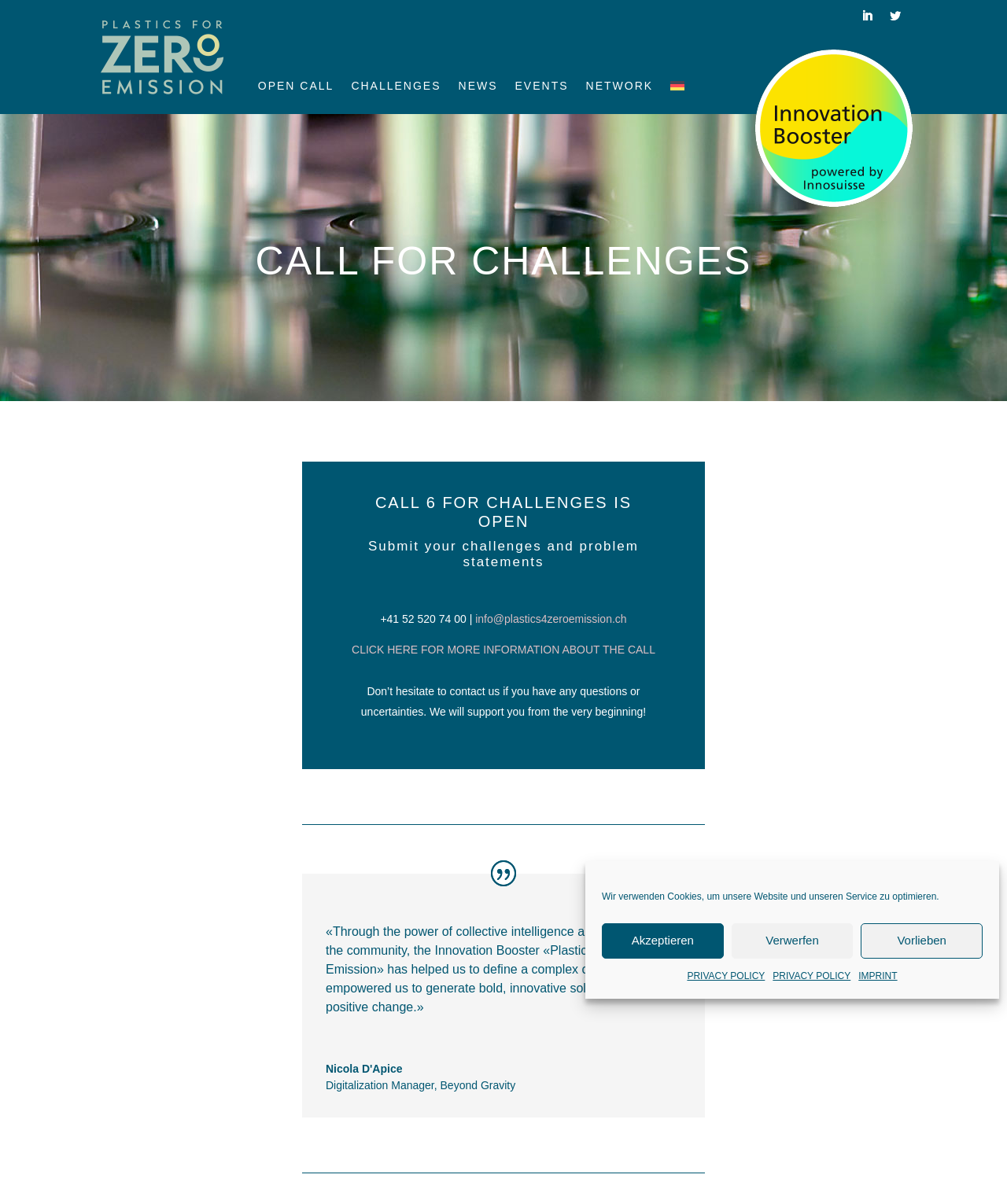Find the bounding box coordinates for the area you need to click to carry out the instruction: "Click the OPEN CALL link". The coordinates should be four float numbers between 0 and 1, indicated as [left, top, right, bottom].

[0.256, 0.017, 0.332, 0.078]